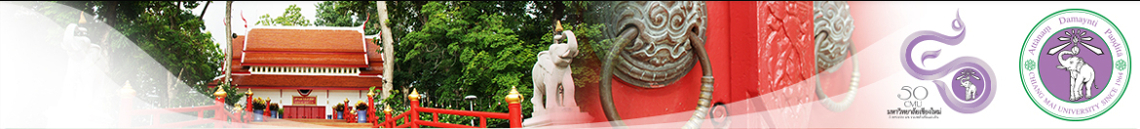What is the possible affiliation of the institution associated with the logos?
Using the information from the image, answer the question thoroughly.

The caption suggests that the presence of logos on the right implies an affiliation with an institution, possibly related to education or cultural preservation, which indicates that the institution might be involved in activities related to these fields.